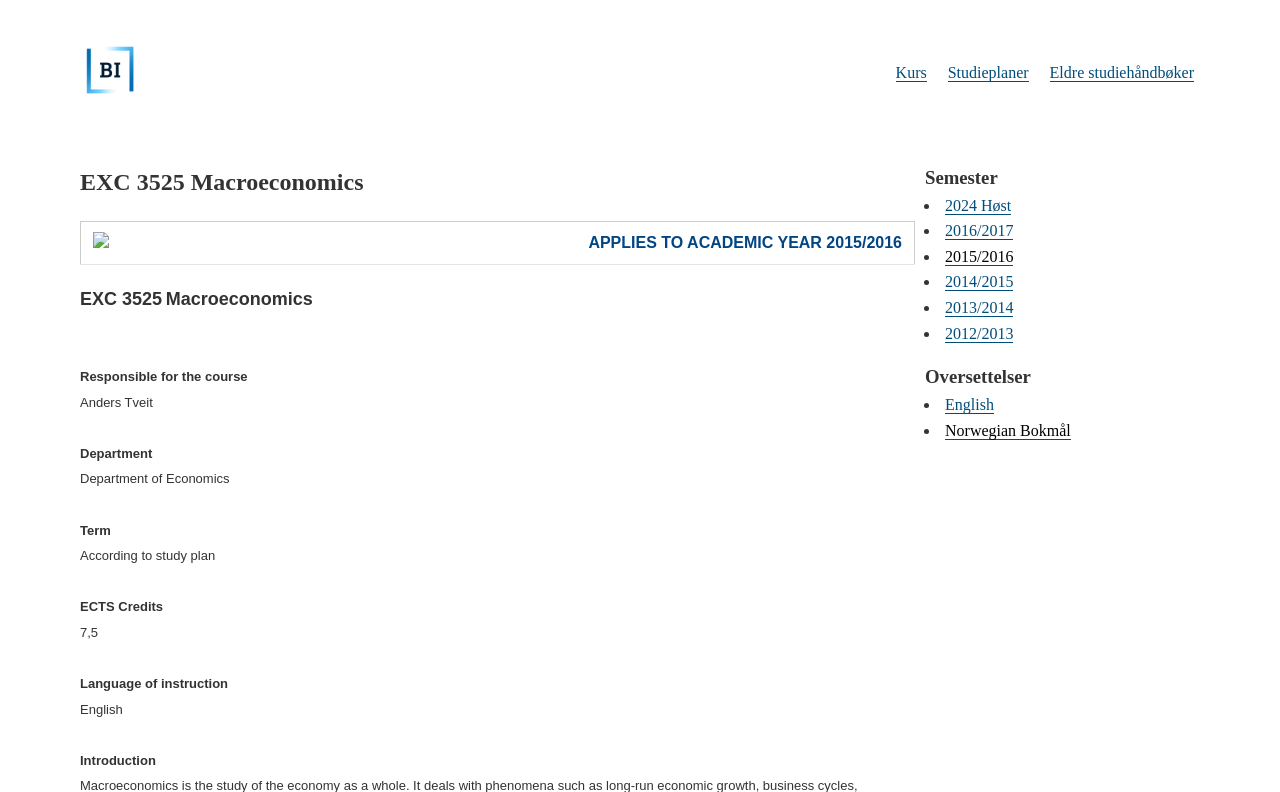Determine the bounding box coordinates for the clickable element to execute this instruction: "Click on the link to Programmeinfo BI". Provide the coordinates as four float numbers between 0 and 1, i.e., [left, top, right, bottom].

[0.066, 0.102, 0.105, 0.124]